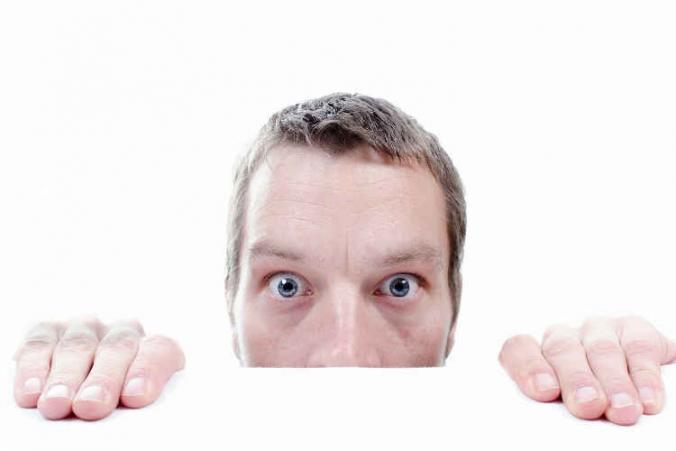Provide a single word or phrase to answer the given question: 
What is the color of the background?

White